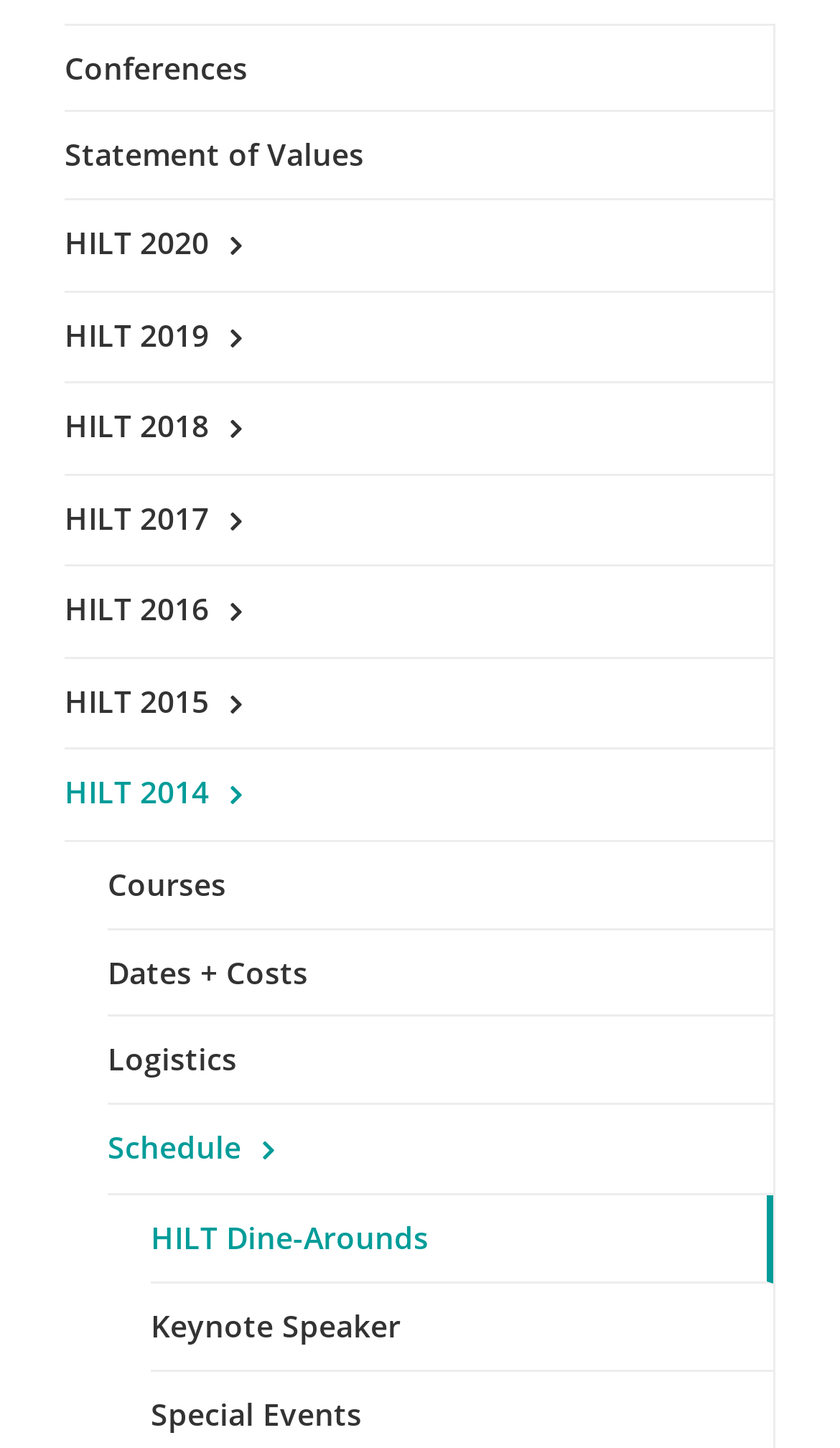What is the last item in the list of links?
Provide a comprehensive and detailed answer to the question.

I looked at the list of links and found that the last item is 'Keynote Speaker', which is located at the bottom of the list.